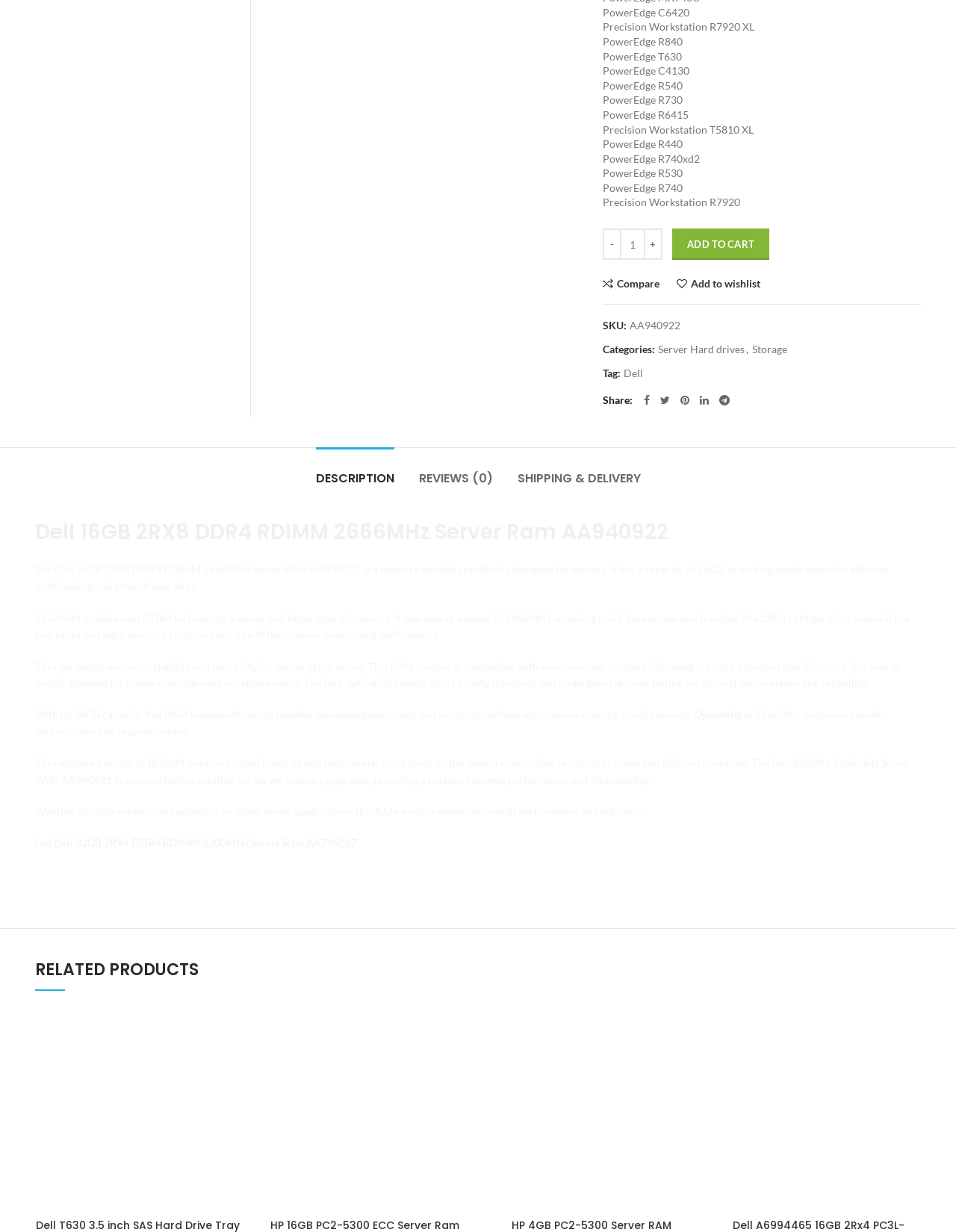Locate the bounding box coordinates of the element that should be clicked to fulfill the instruction: "Increase the quantity".

[0.65, 0.185, 0.673, 0.211]